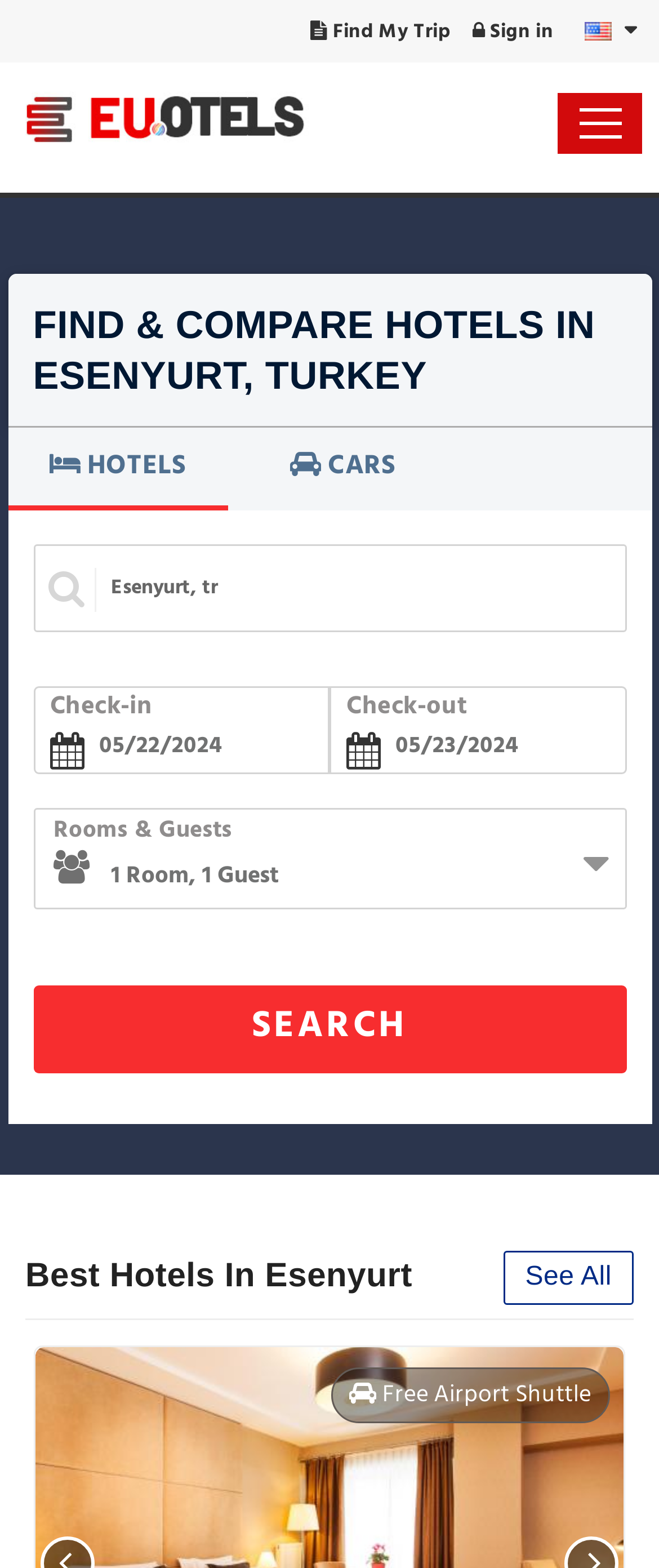Respond to the question below with a single word or phrase:
What is the purpose of the 'SEARCH' button?

To search for hotels